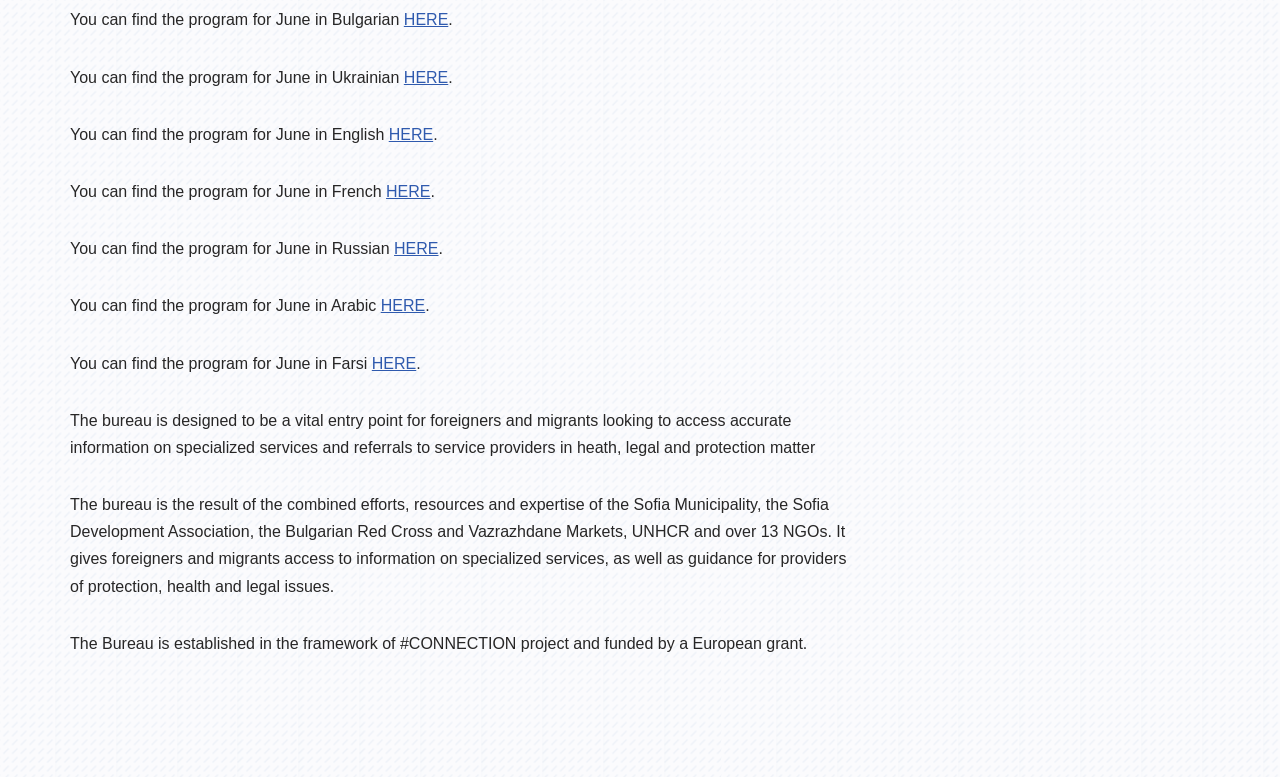Please reply to the following question using a single word or phrase: 
What type of services does the bureau provide information on?

Health, legal, and protection